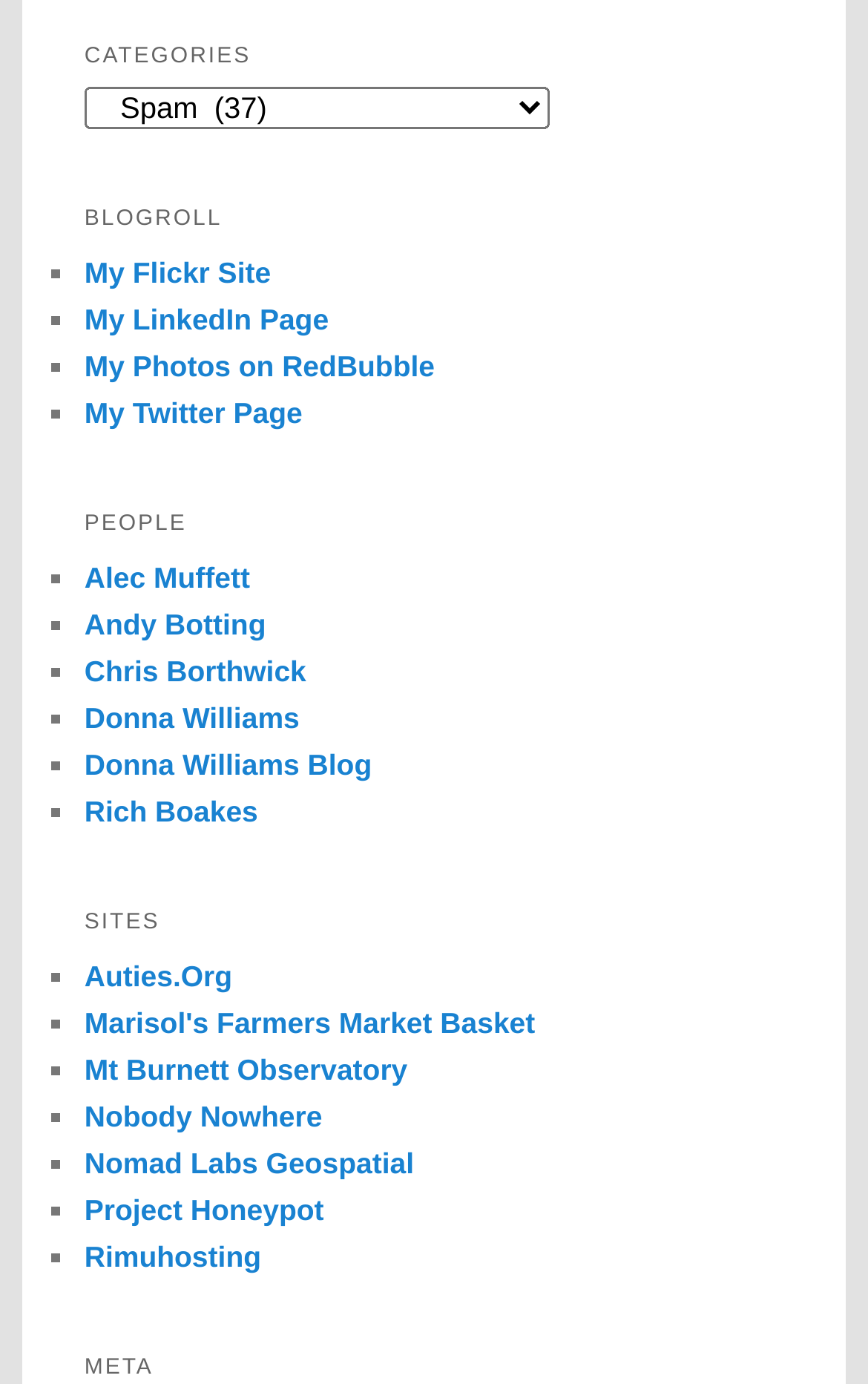Find the coordinates for the bounding box of the element with this description: "Mt Burnett Observatory".

[0.097, 0.761, 0.47, 0.785]